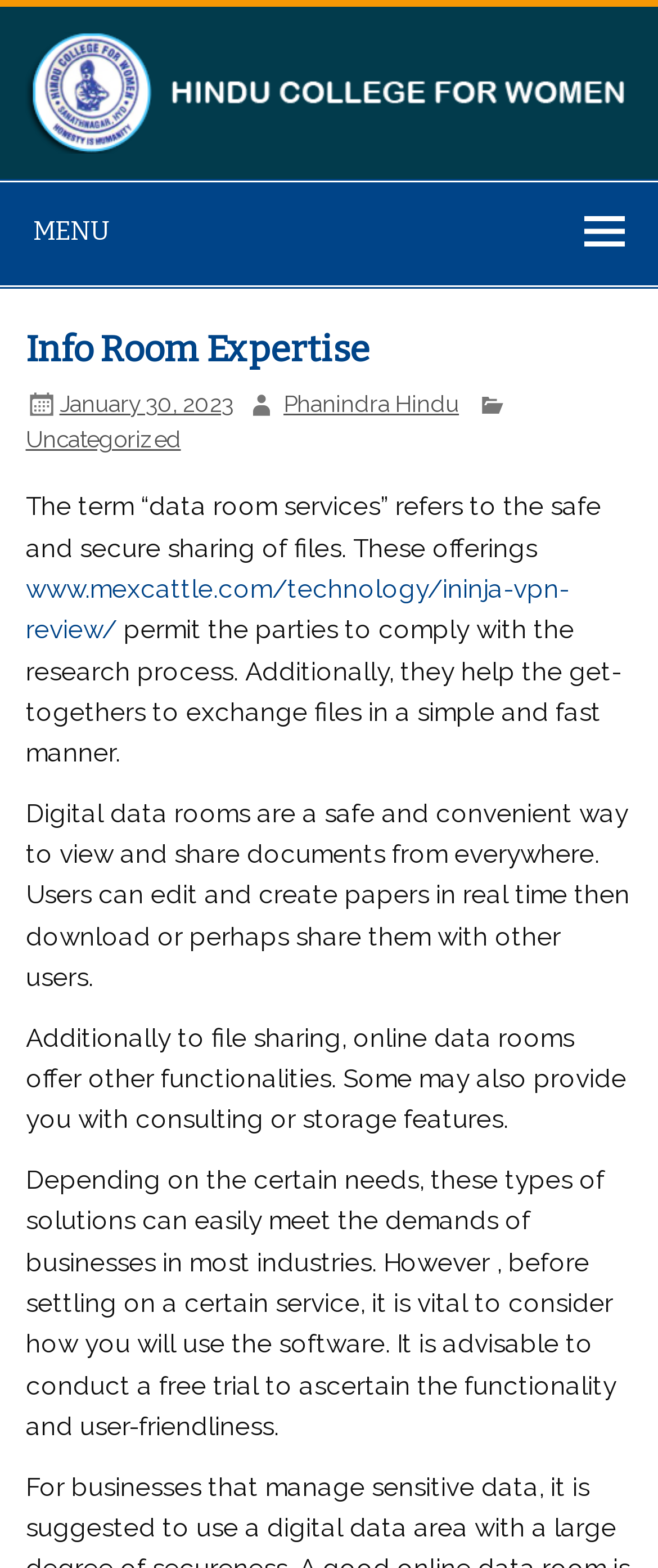Determine the main headline from the webpage and extract its text.

Info Room Expertise